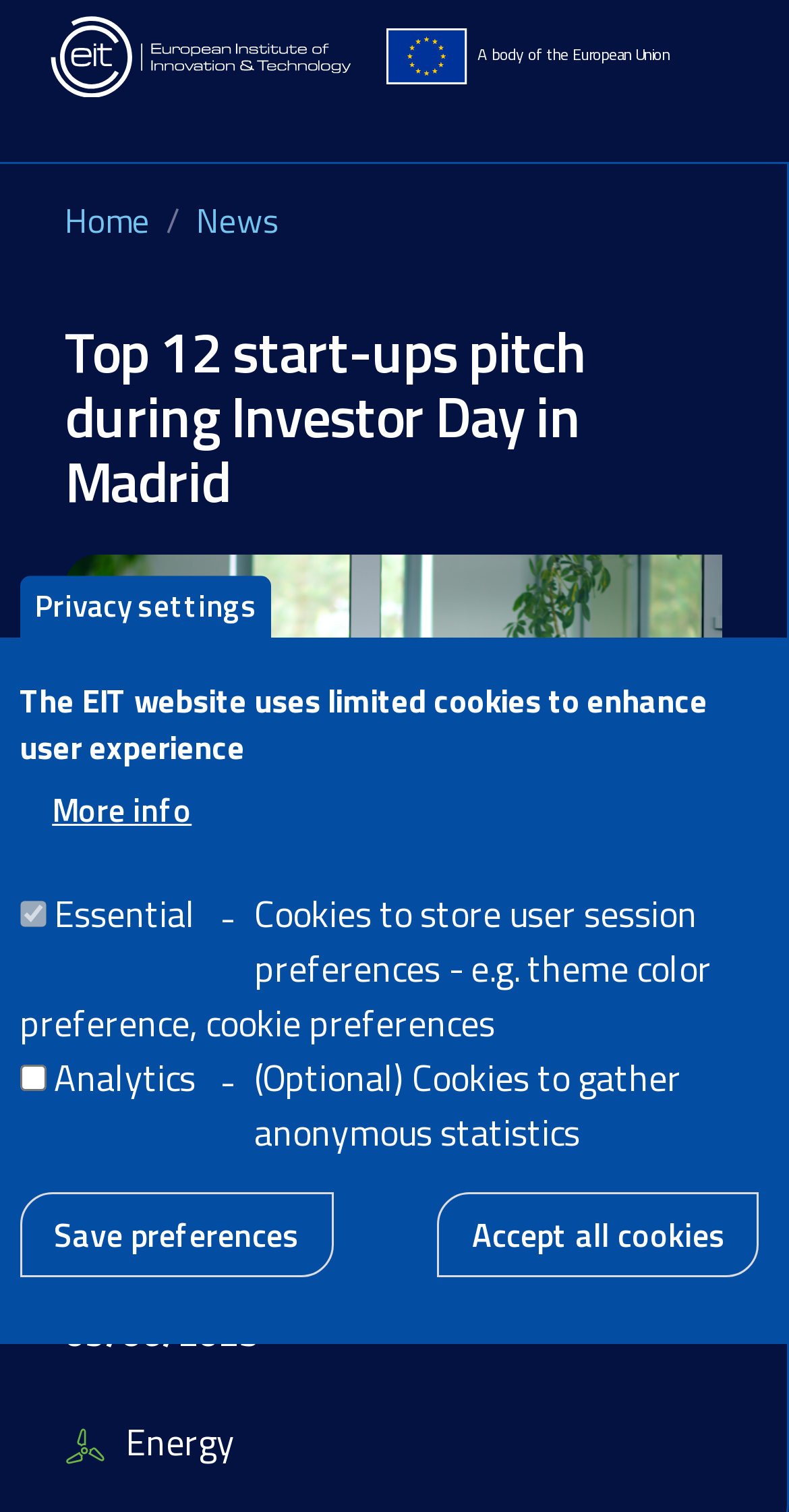What is the category of the news article?
Based on the image, please offer an in-depth response to the question.

I looked at the news article section and found the category label 'Energy' below the date '09/06/2023', so the category of the news article is Energy.